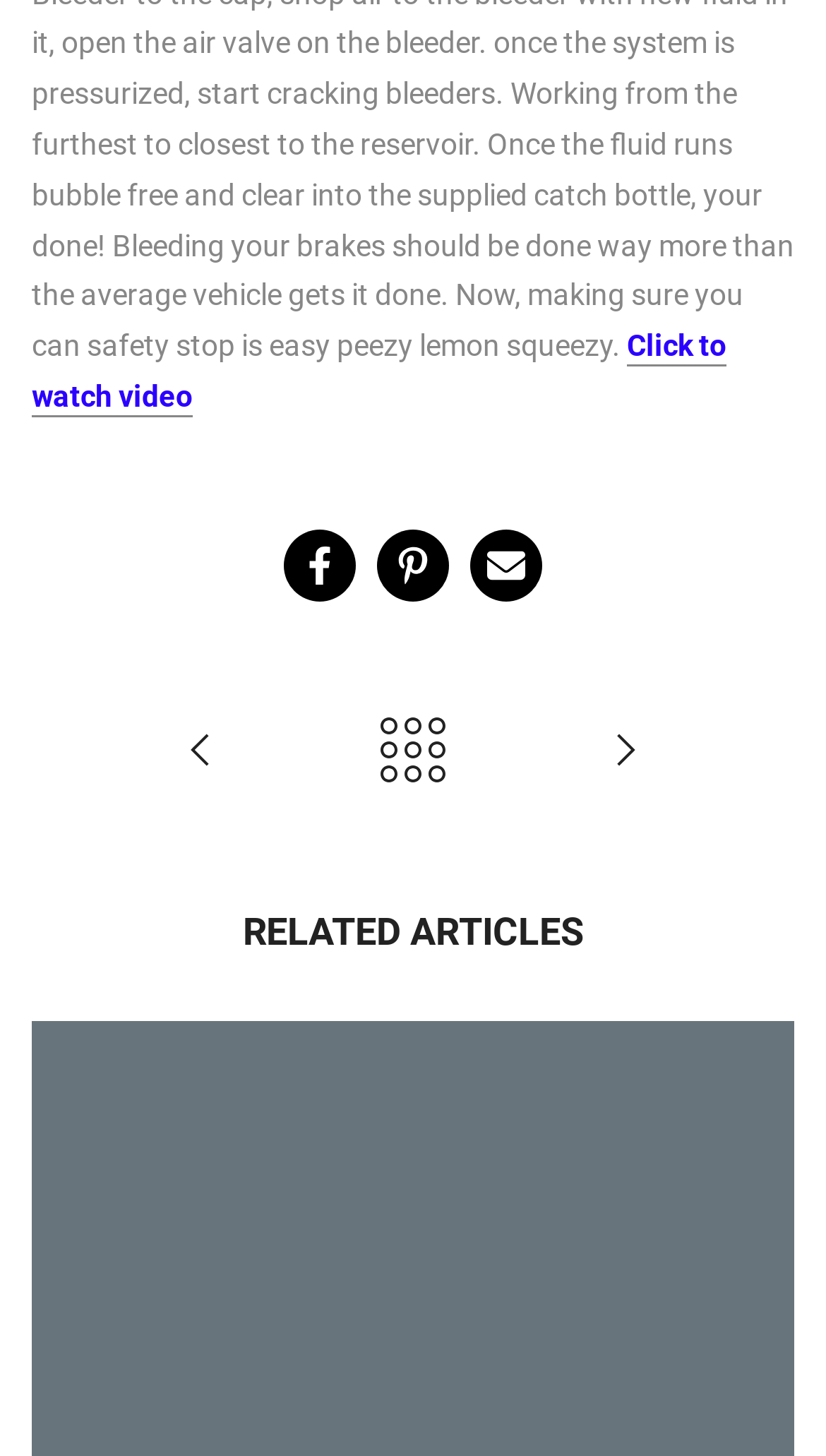Please answer the following question using a single word or phrase: 
What type of content is the webpage primarily about?

Off-road tips